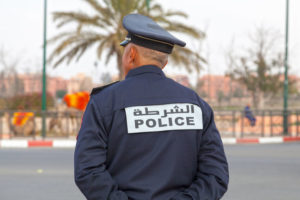What type of trees are visible in the background?
From the screenshot, provide a brief answer in one word or phrase.

Palm trees